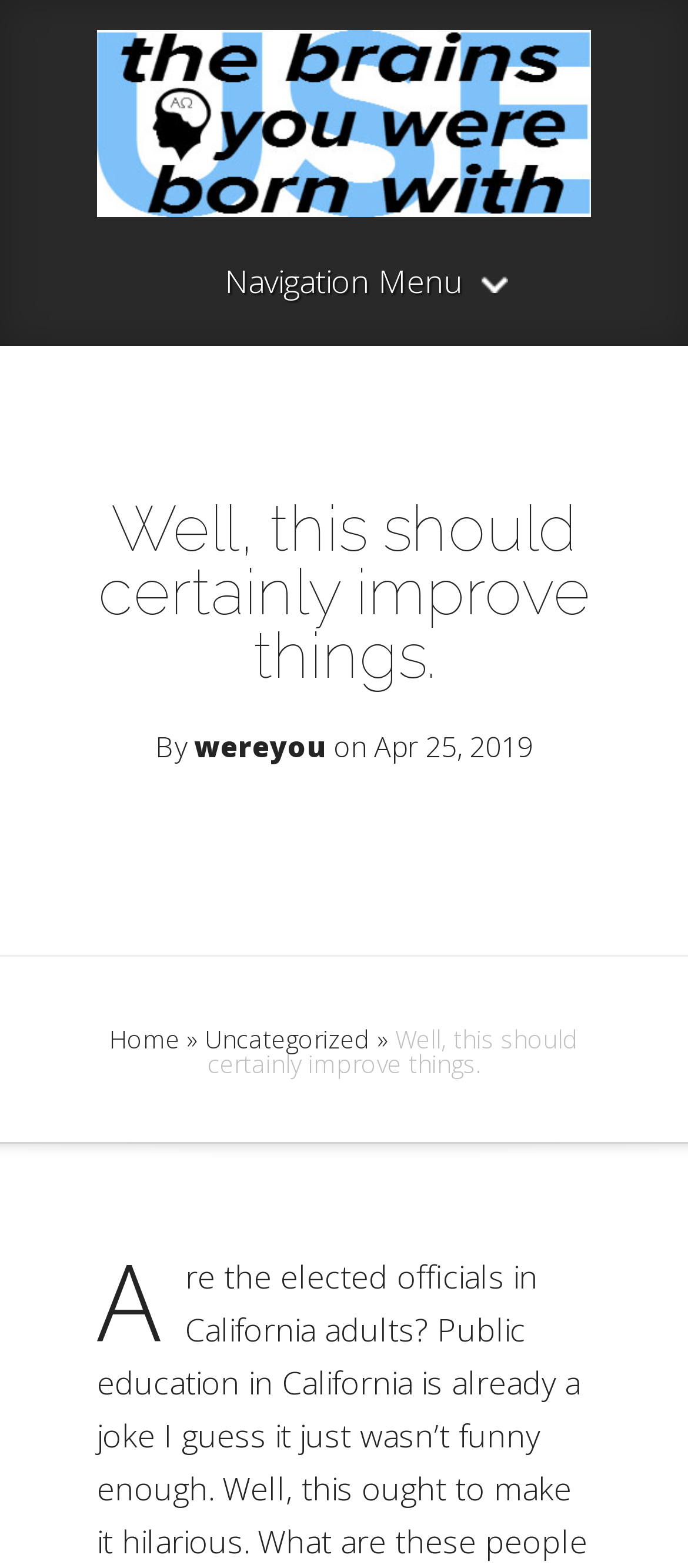What is the navigation menu item before 'Uncategorized'?
From the image, respond using a single word or phrase.

Home